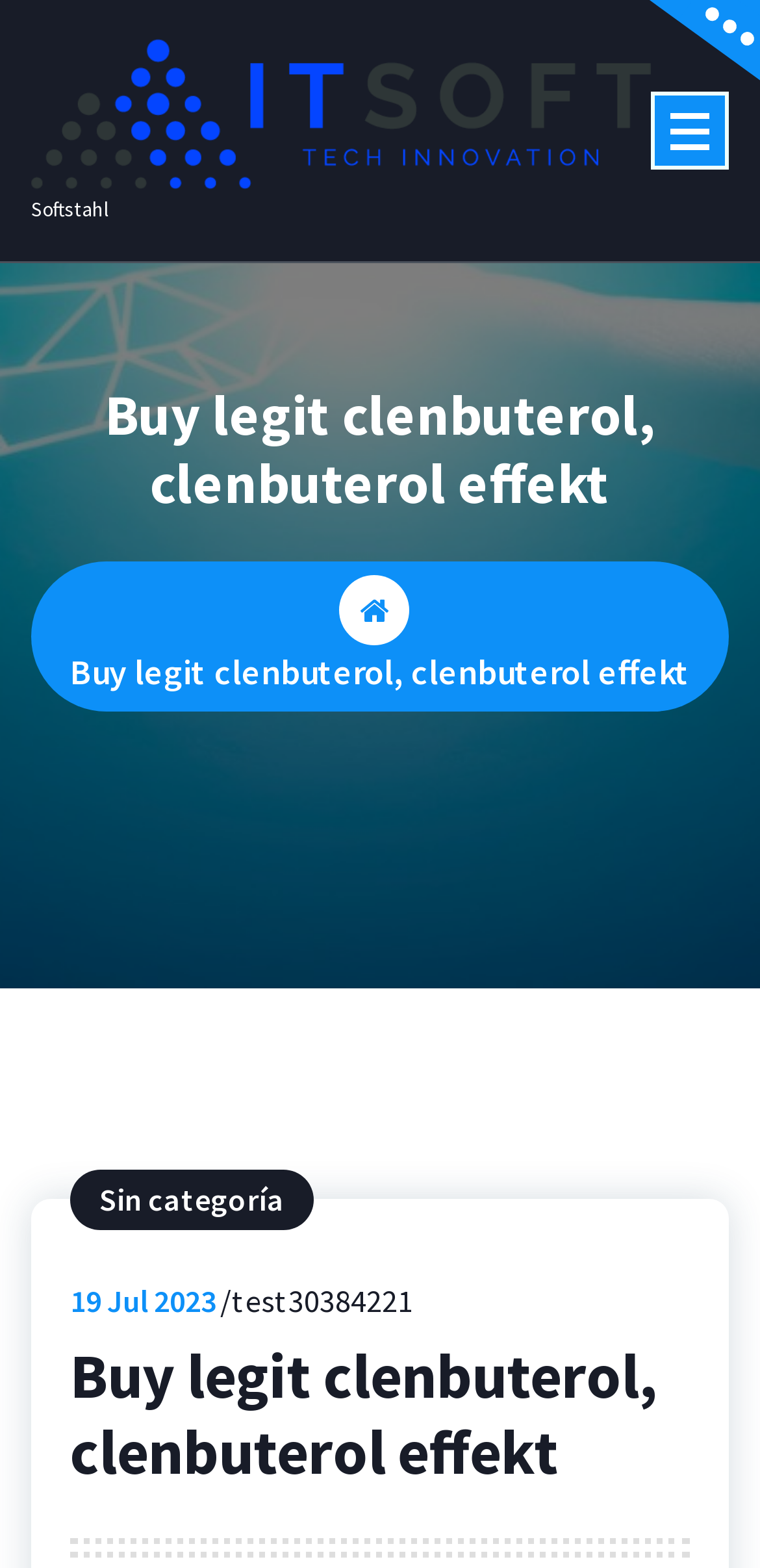Please provide a one-word or short phrase answer to the question:
What is the category of the post?

Sin categoría